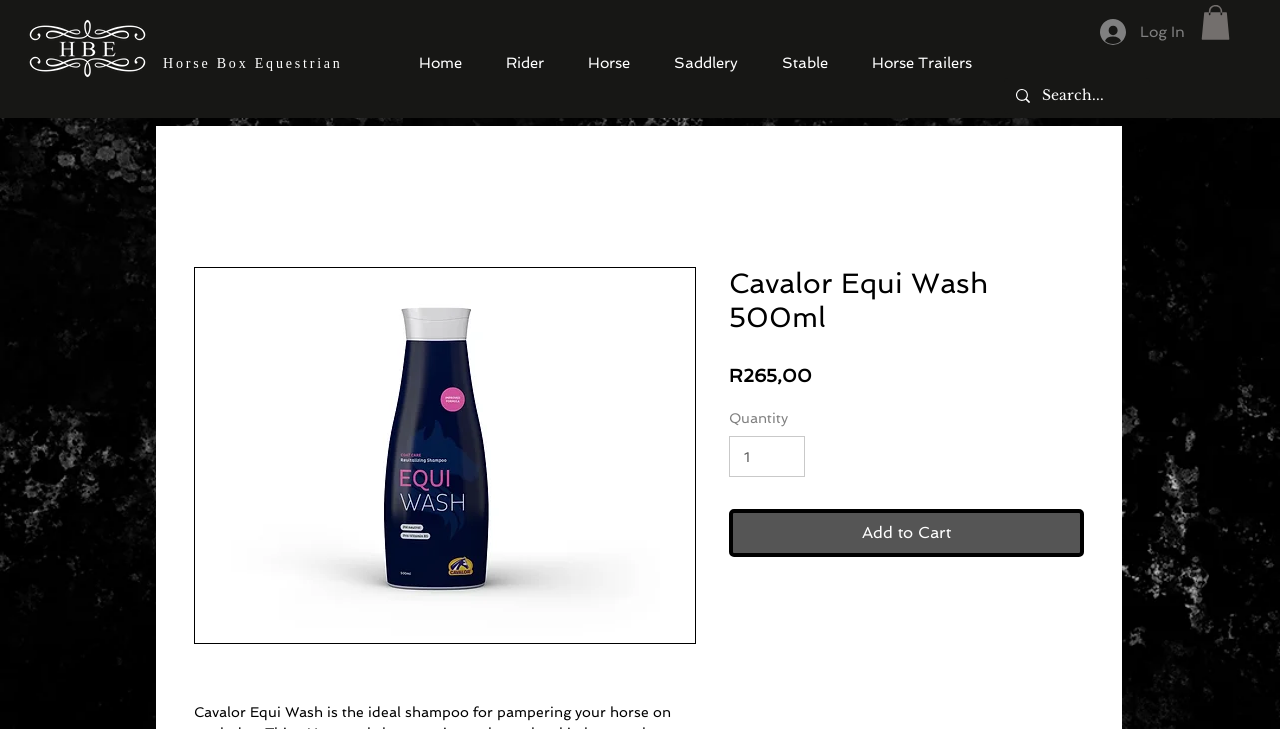Please find the top heading of the webpage and generate its text.

Cavalor Equi Wash 500ml